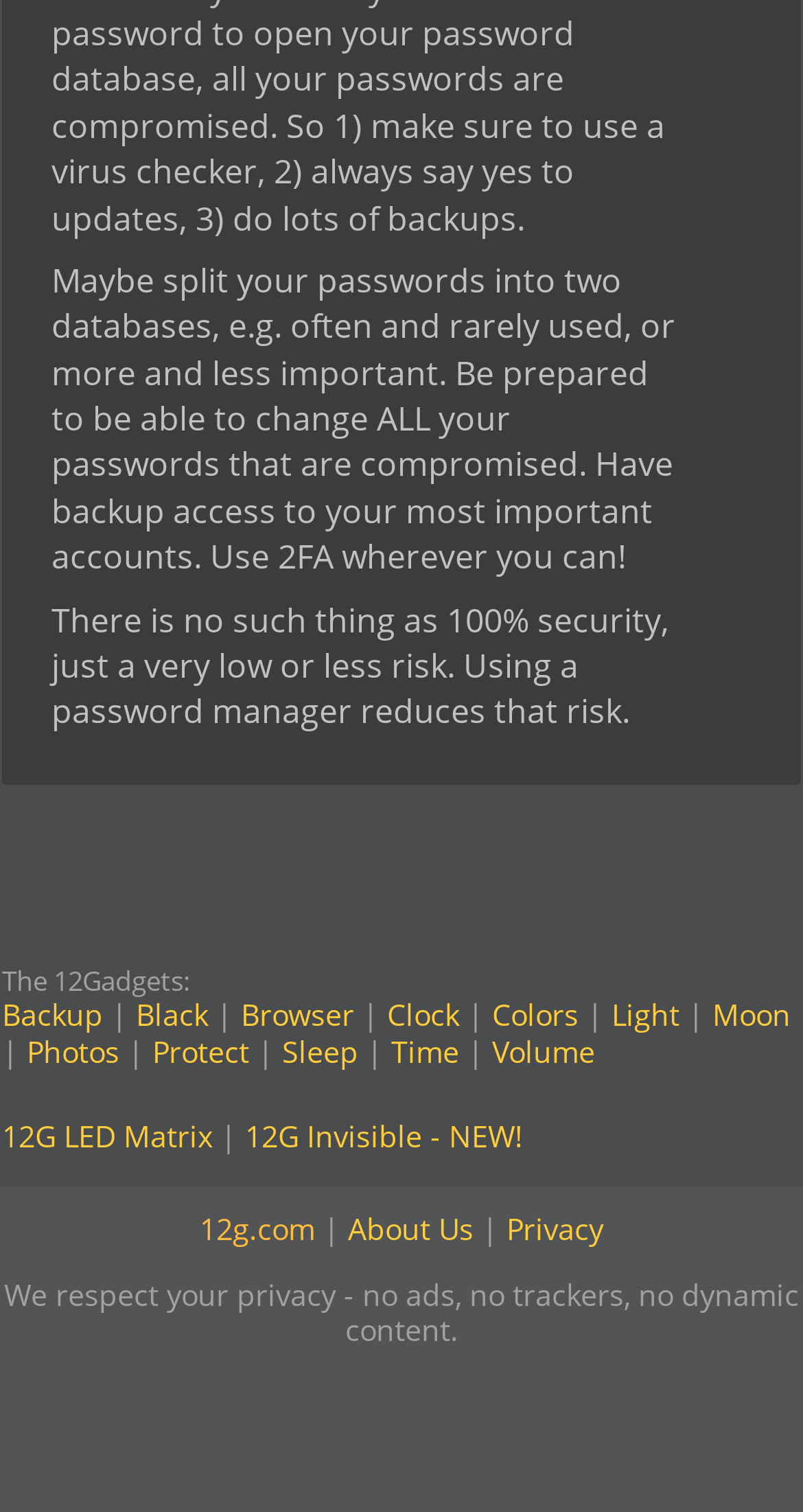Please give the bounding box coordinates of the area that should be clicked to fulfill the following instruction: "Visit 12g.com". The coordinates should be in the format of four float numbers from 0 to 1, i.e., [left, top, right, bottom].

[0.249, 0.8, 0.392, 0.826]